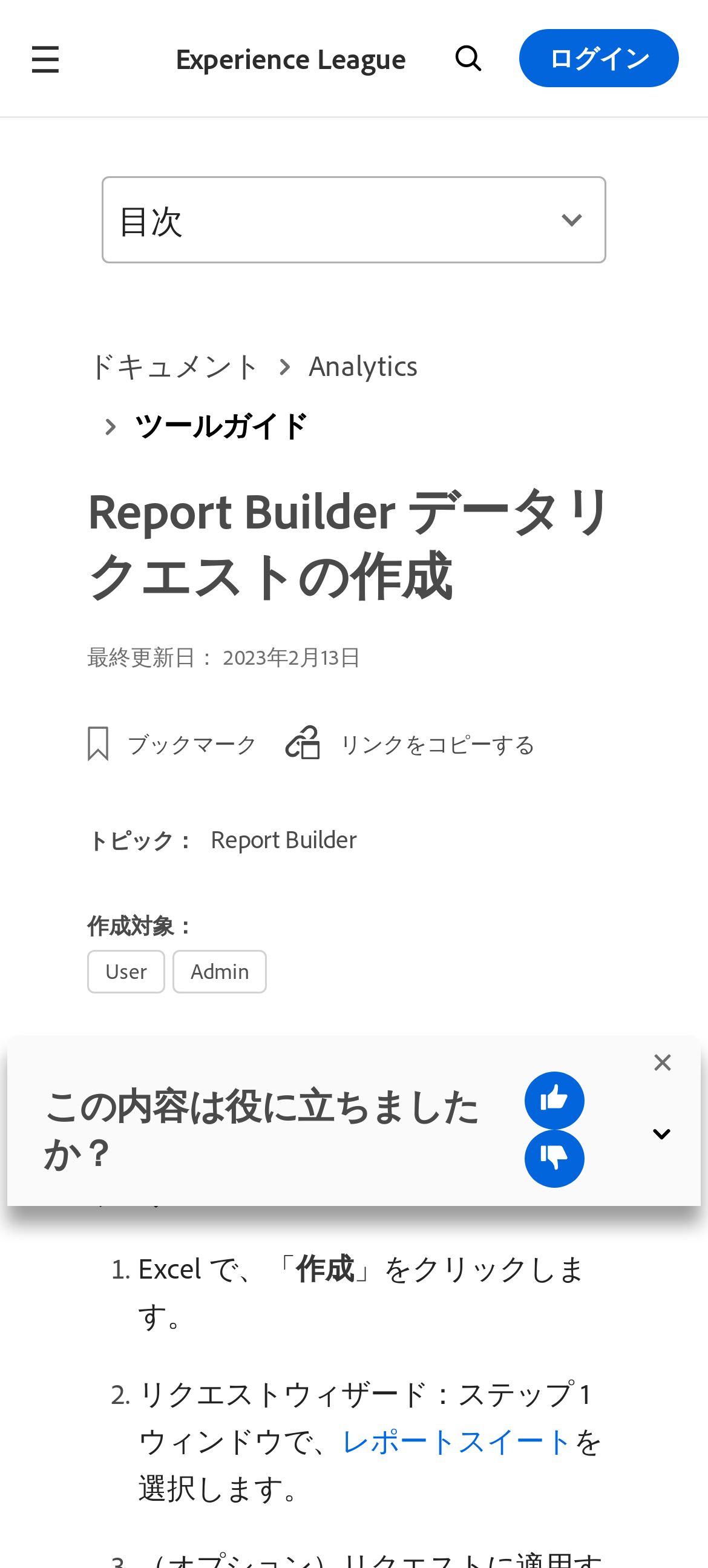Please determine the bounding box coordinates, formatted as (top-left x, top-left y, bottom-right x, bottom-right y), with all values as floating point numbers between 0 and 1. Identify the bounding box of the region described as: ログイン

[0.733, 0.019, 0.959, 0.056]